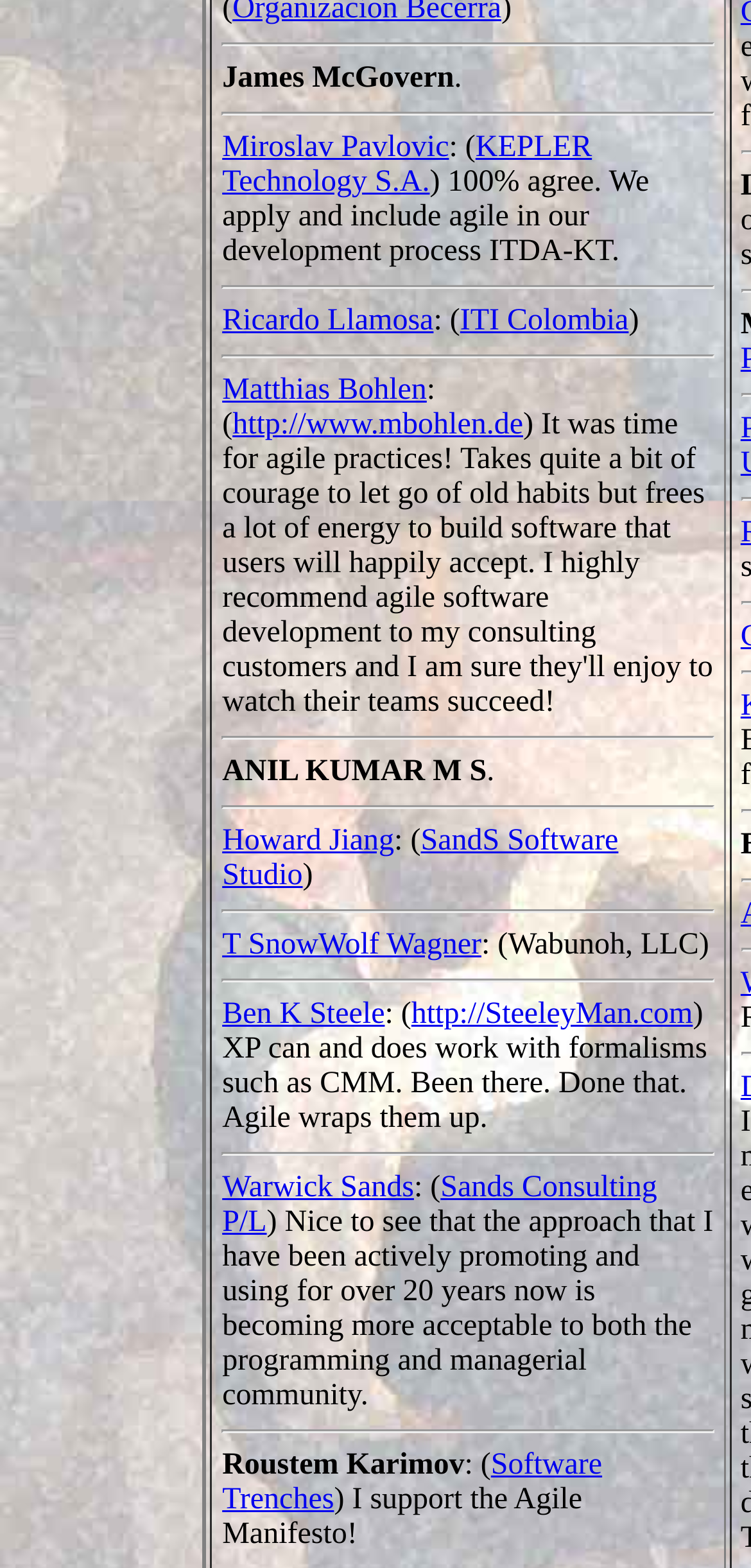Determine the bounding box for the UI element described here: "ITI Colombia".

[0.613, 0.194, 0.837, 0.215]